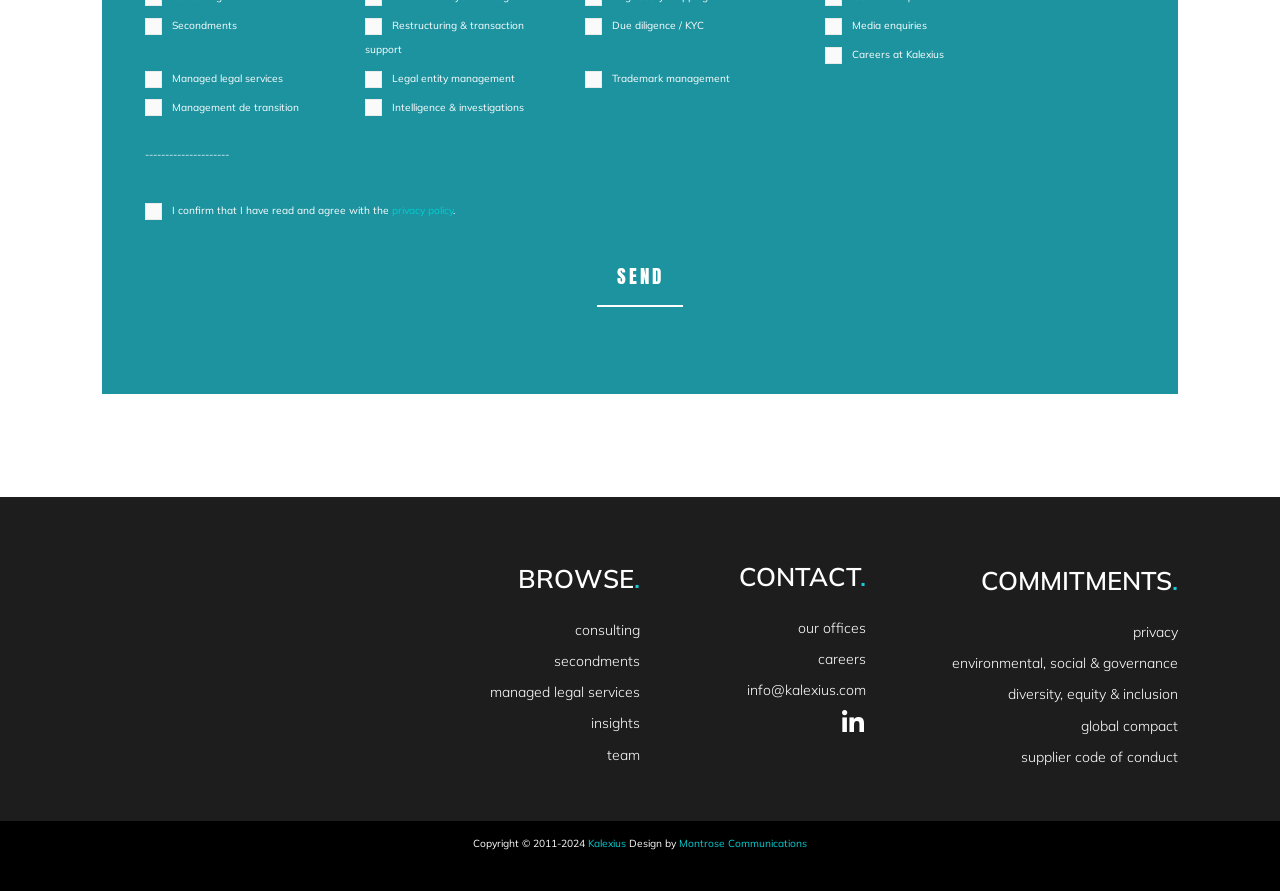Identify the bounding box coordinates of the part that should be clicked to carry out this instruction: "View careers at Kalexius".

[0.666, 0.054, 0.737, 0.068]